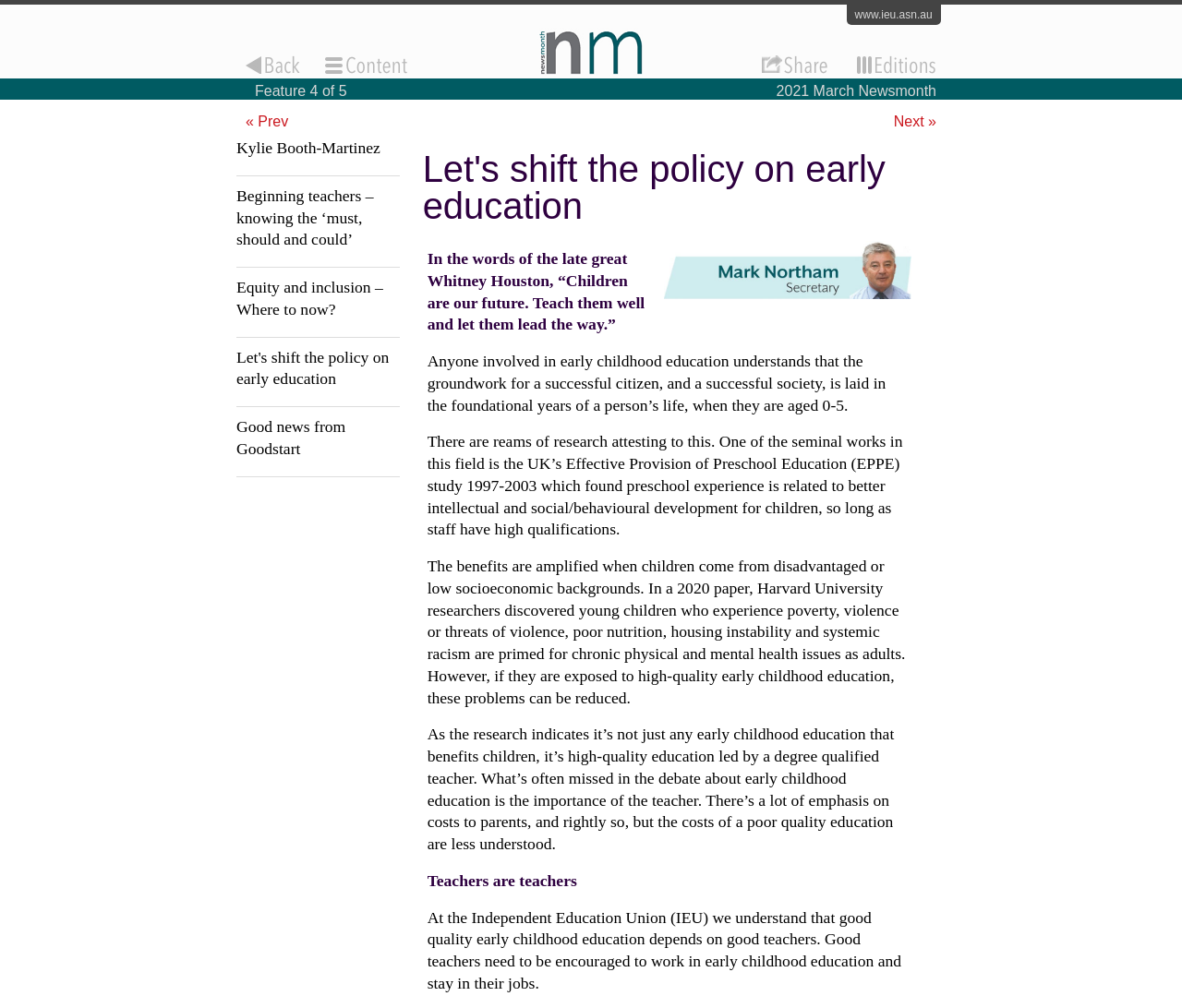Answer the question in one word or a short phrase:
What is the focus of the EPPE study?

Preschool education